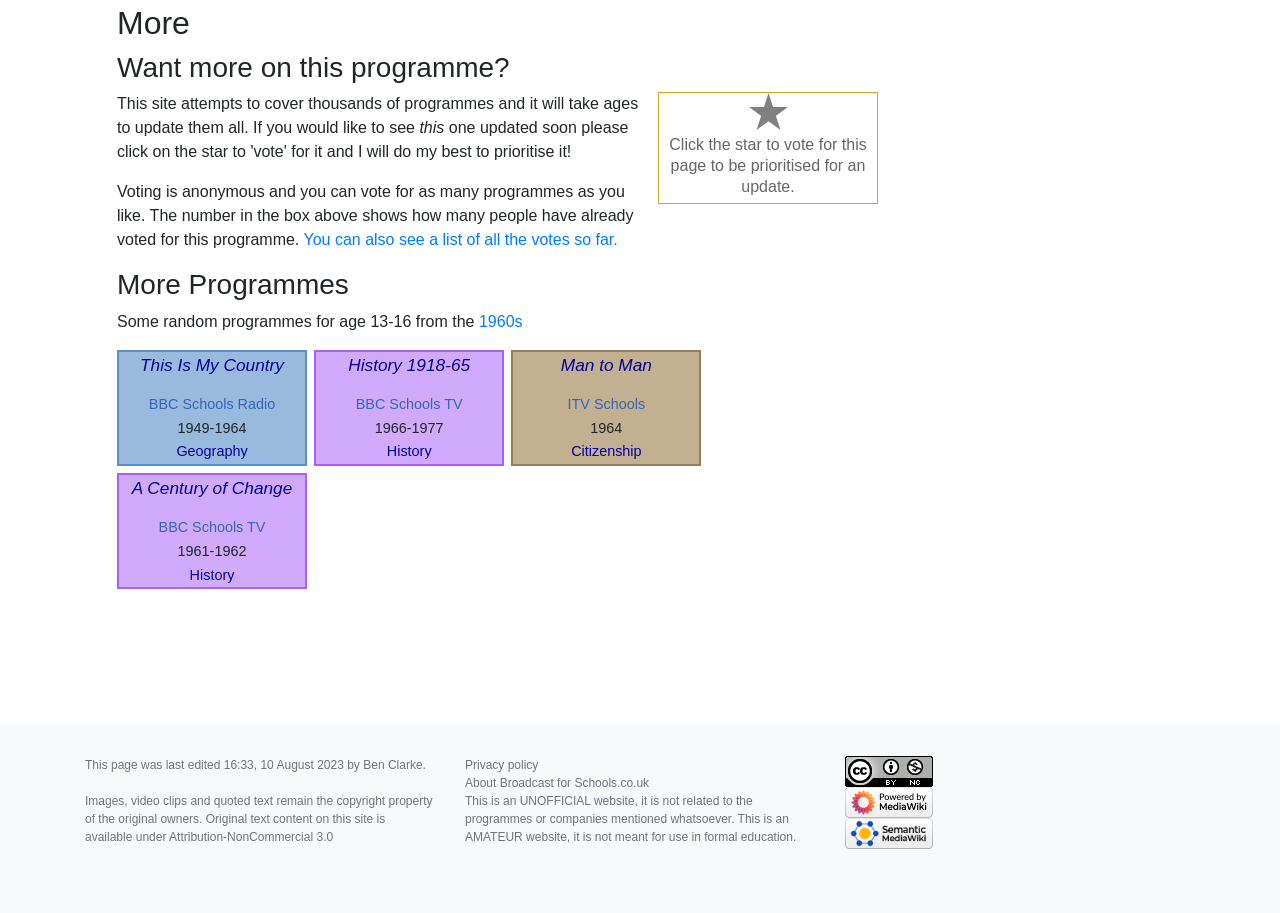From the webpage screenshot, predict the bounding box of the UI element that matches this description: "Copyright Policy".

None